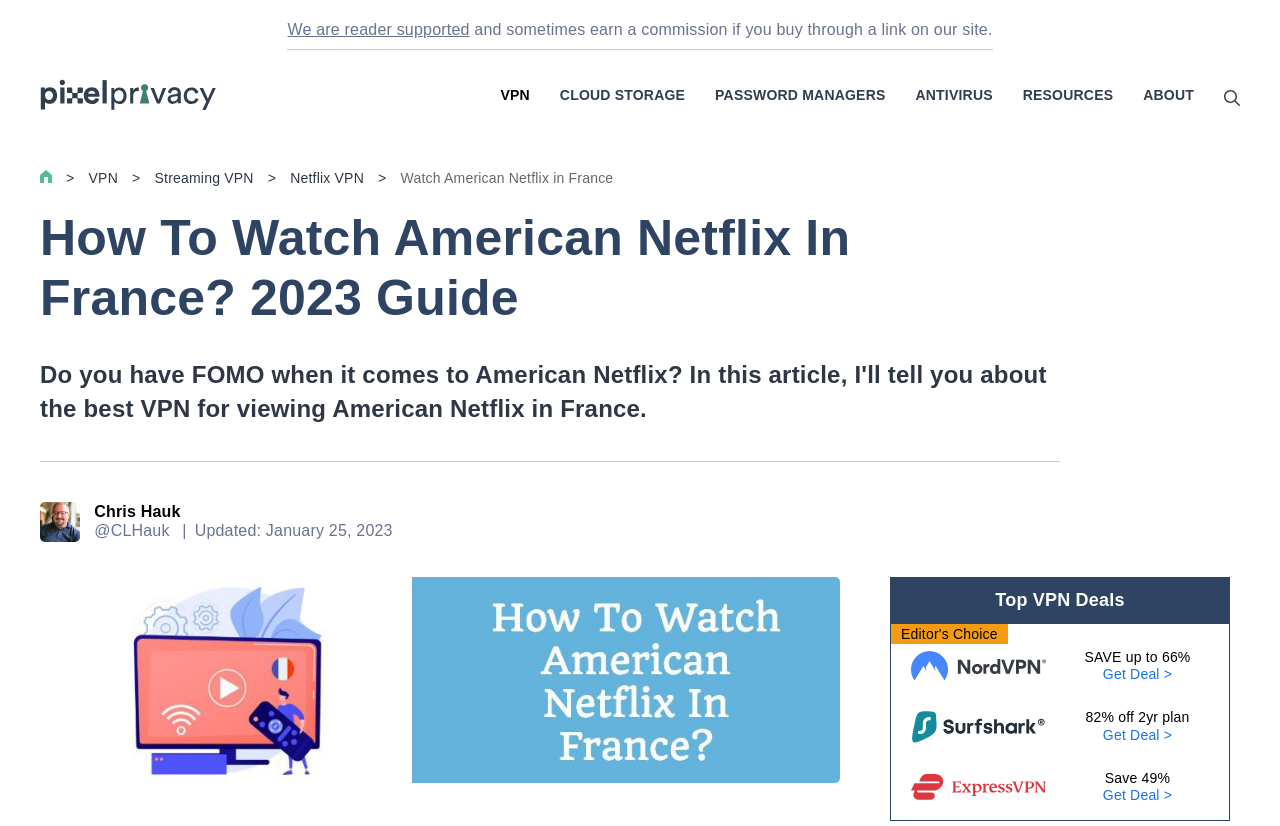Calculate the bounding box coordinates for the UI element based on the following description: "Cloud Storage". Ensure the coordinates are four float numbers between 0 and 1, i.e., [left, top, right, bottom].

[0.437, 0.107, 0.535, 0.124]